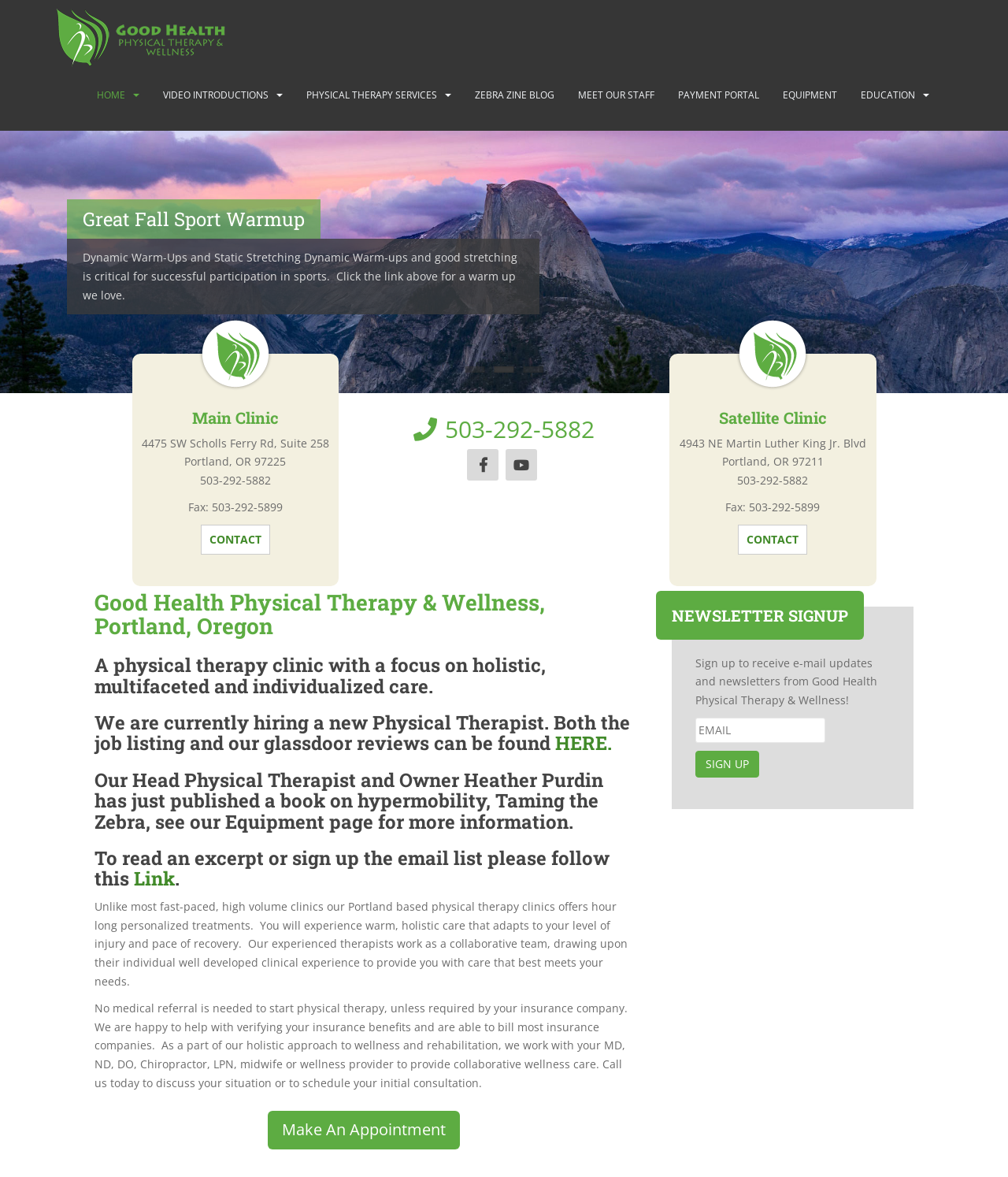Find and specify the bounding box coordinates that correspond to the clickable region for the instruction: "Click on the 'Sign up' button".

[0.69, 0.638, 0.753, 0.661]